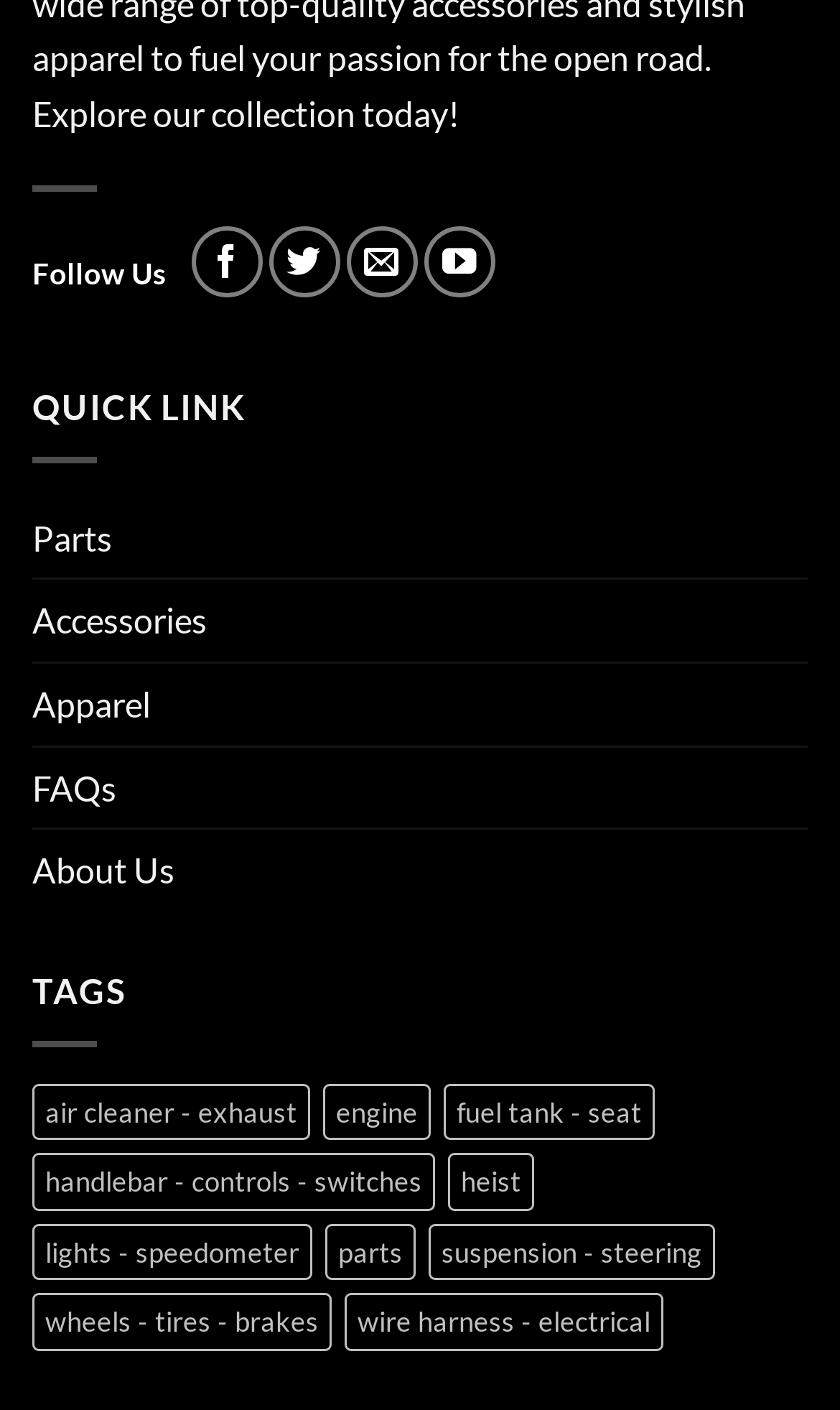Find the bounding box coordinates for the area you need to click to carry out the instruction: "Send us an email". The coordinates should be four float numbers between 0 and 1, indicated as [left, top, right, bottom].

[0.412, 0.161, 0.497, 0.212]